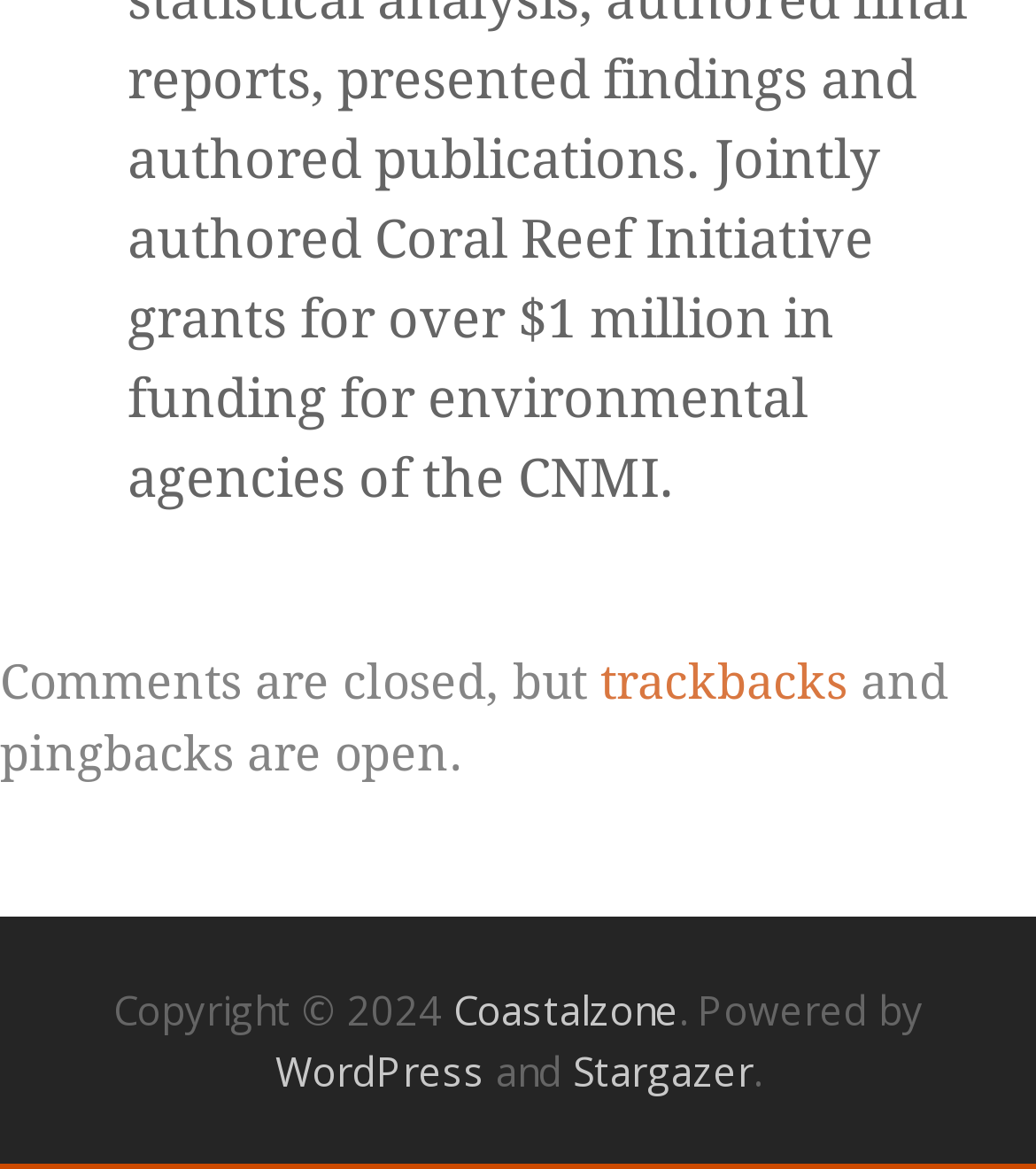What is the status of comments on this webpage?
Please provide a detailed answer to the question.

I determined this by reading the StaticText element 'Comments are closed, but...' at the top of the webpage, which indicates that comments are not currently open.